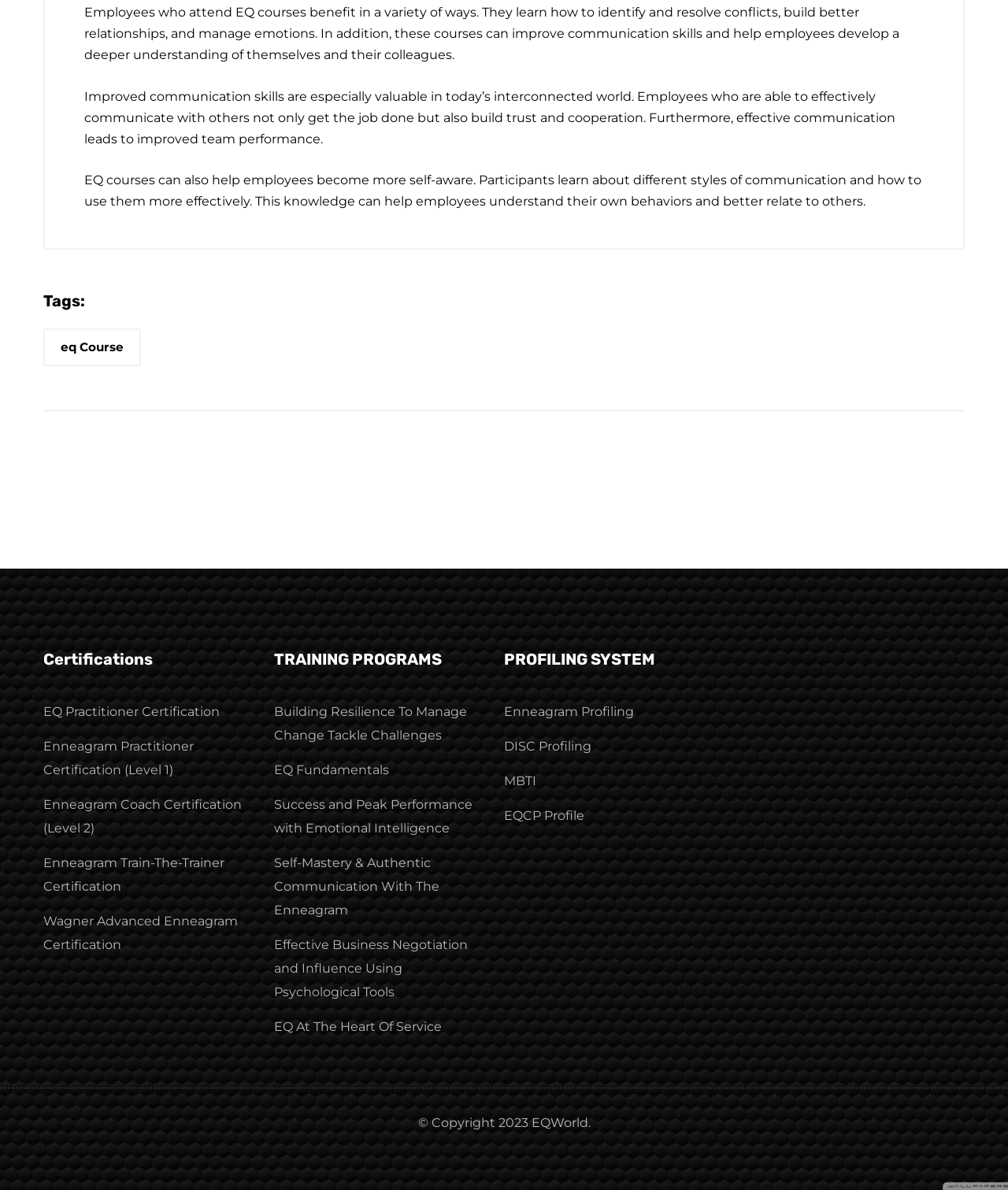Respond to the following question using a concise word or phrase: 
Who owns the copyright of this webpage?

EQWorld